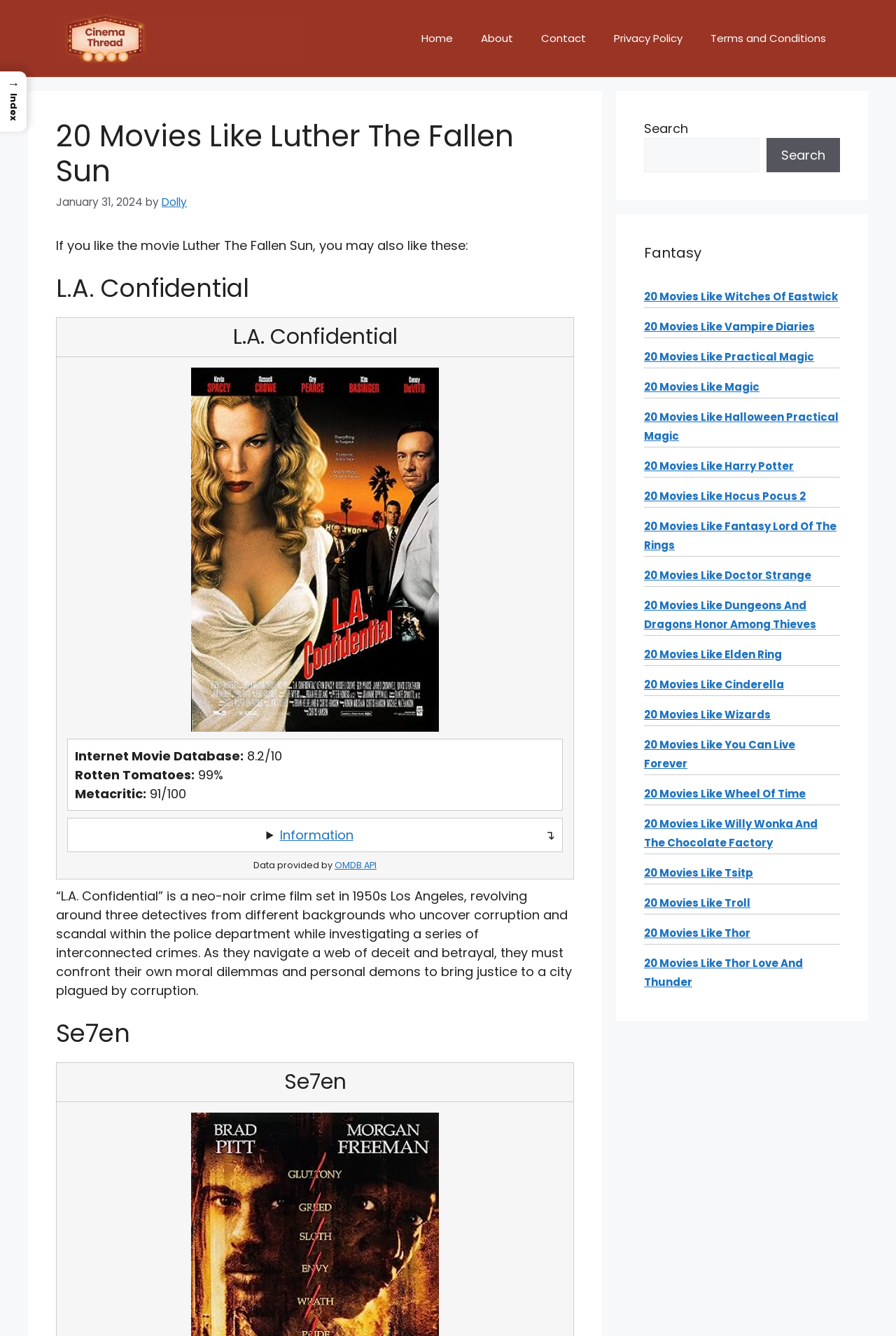Show me the bounding box coordinates of the clickable region to achieve the task as per the instruction: "Explore movies like Witches Of Eastwick".

[0.719, 0.216, 0.935, 0.227]